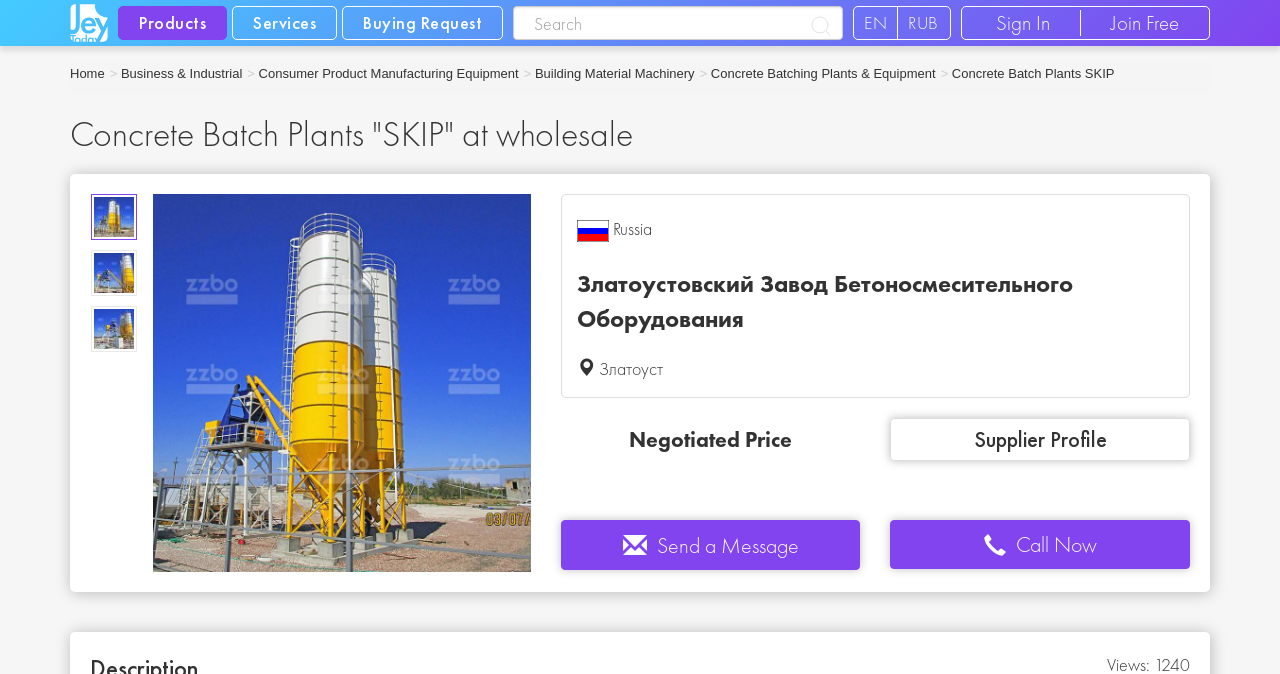Please specify the bounding box coordinates of the element that should be clicked to execute the given instruction: 'Browse concrete batch plants'. Ensure the coordinates are four float numbers between 0 and 1, expressed as [left, top, right, bottom].

[0.555, 0.092, 0.731, 0.122]